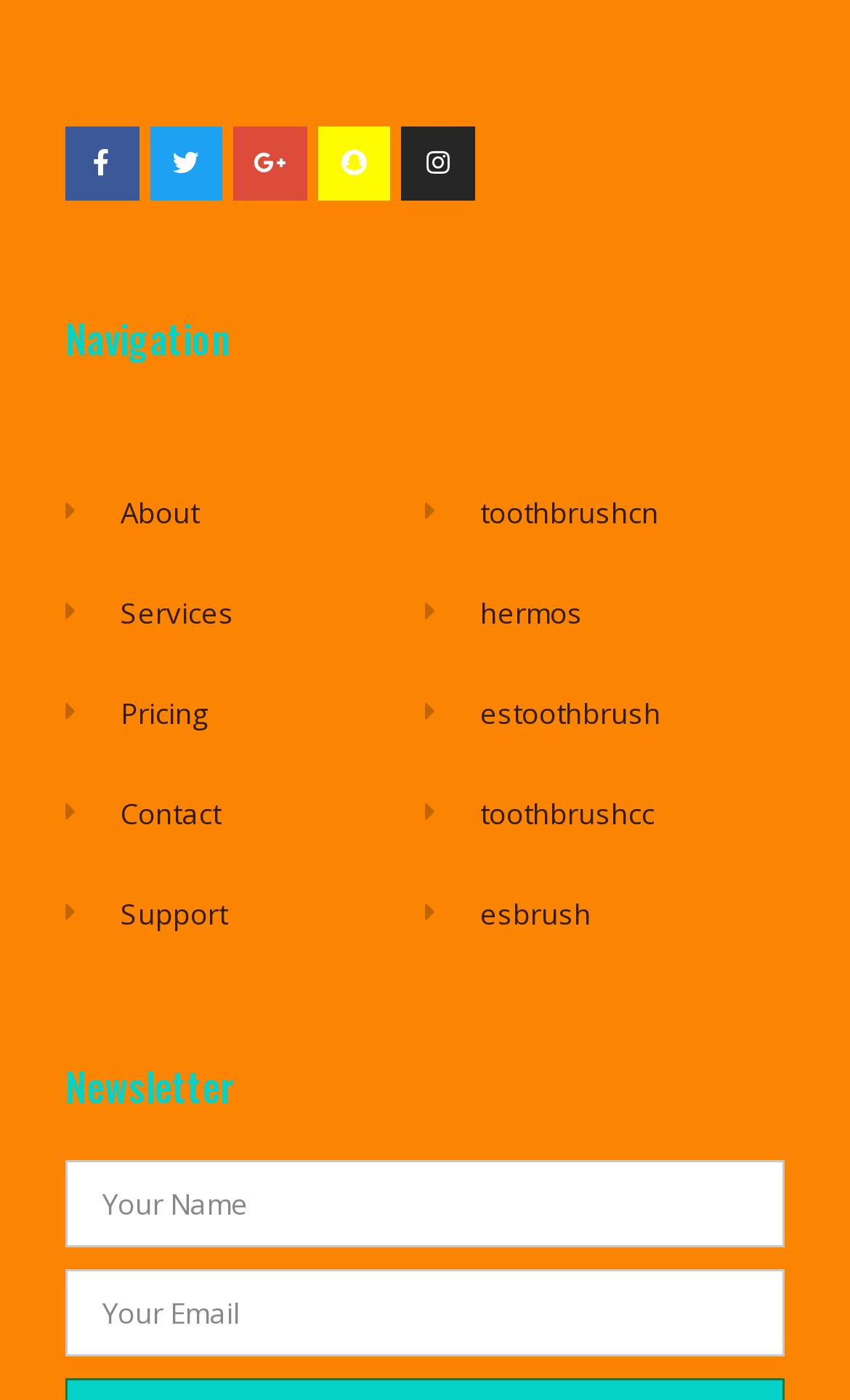How many links are there in the middle section?
Answer the question with as much detail as you can, using the image as a reference.

There are 5 links in the middle section of the webpage, which are 'toothbrushcn', 'hermos', 'estoothbrush', 'toothbrushcc', and 'esbrush', all located at the right side of the webpage with similar bounding box coordinates.